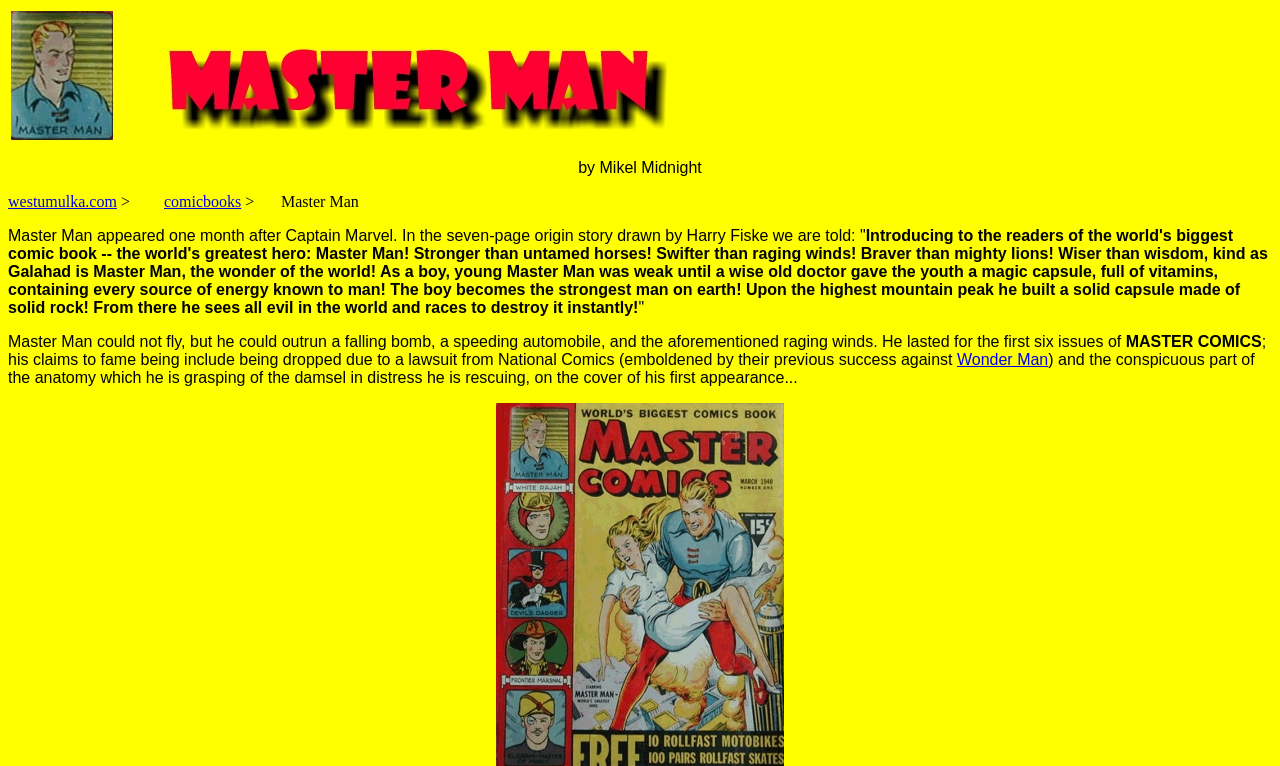What is the name of the comic book series?
Refer to the image and give a detailed answer to the query.

The name of the comic book series is MASTER COMICS, which is mentioned in the StaticText element on the webpage.